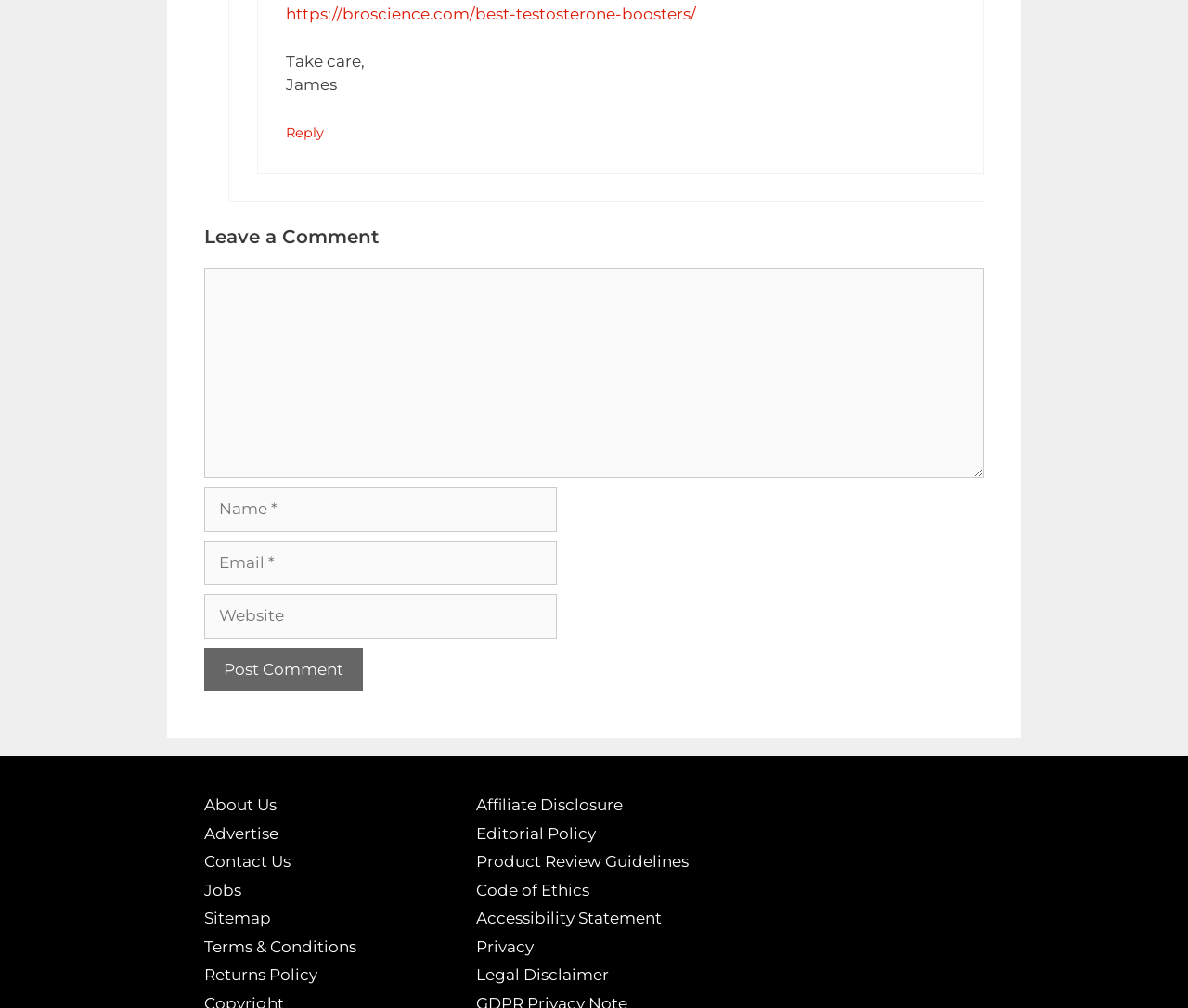What is the purpose of the 'Post Comment' button?
Please respond to the question with a detailed and well-explained answer.

The 'Post Comment' button is located below the 'Comment' textbox and is likely used to submit the comment to the webpage. Its proximity to the 'Comment' textbox and the 'Leave a Comment' heading supports this conclusion.